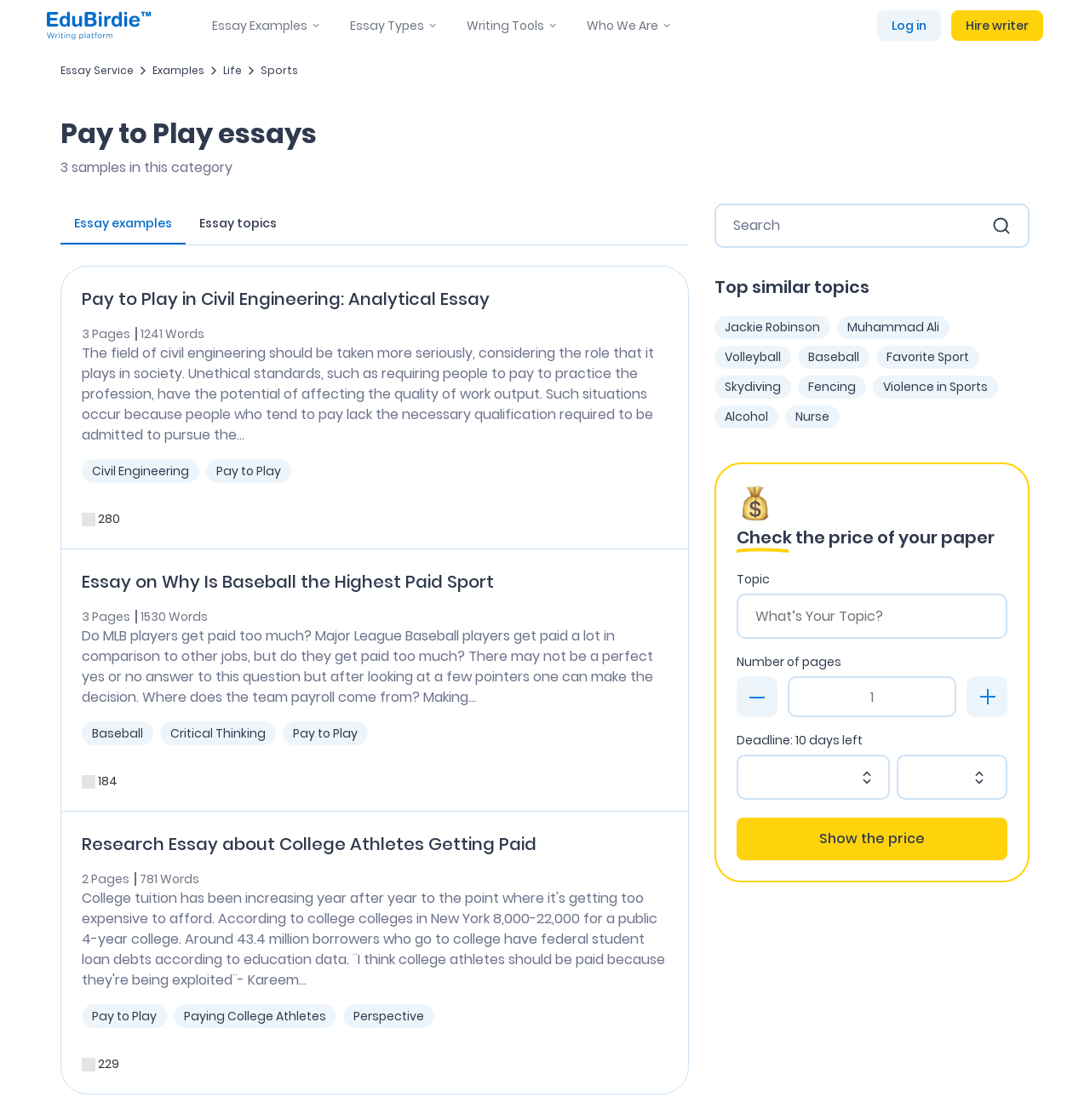Determine the bounding box coordinates of the target area to click to execute the following instruction: "Log in to the website."

[0.805, 0.01, 0.862, 0.036]